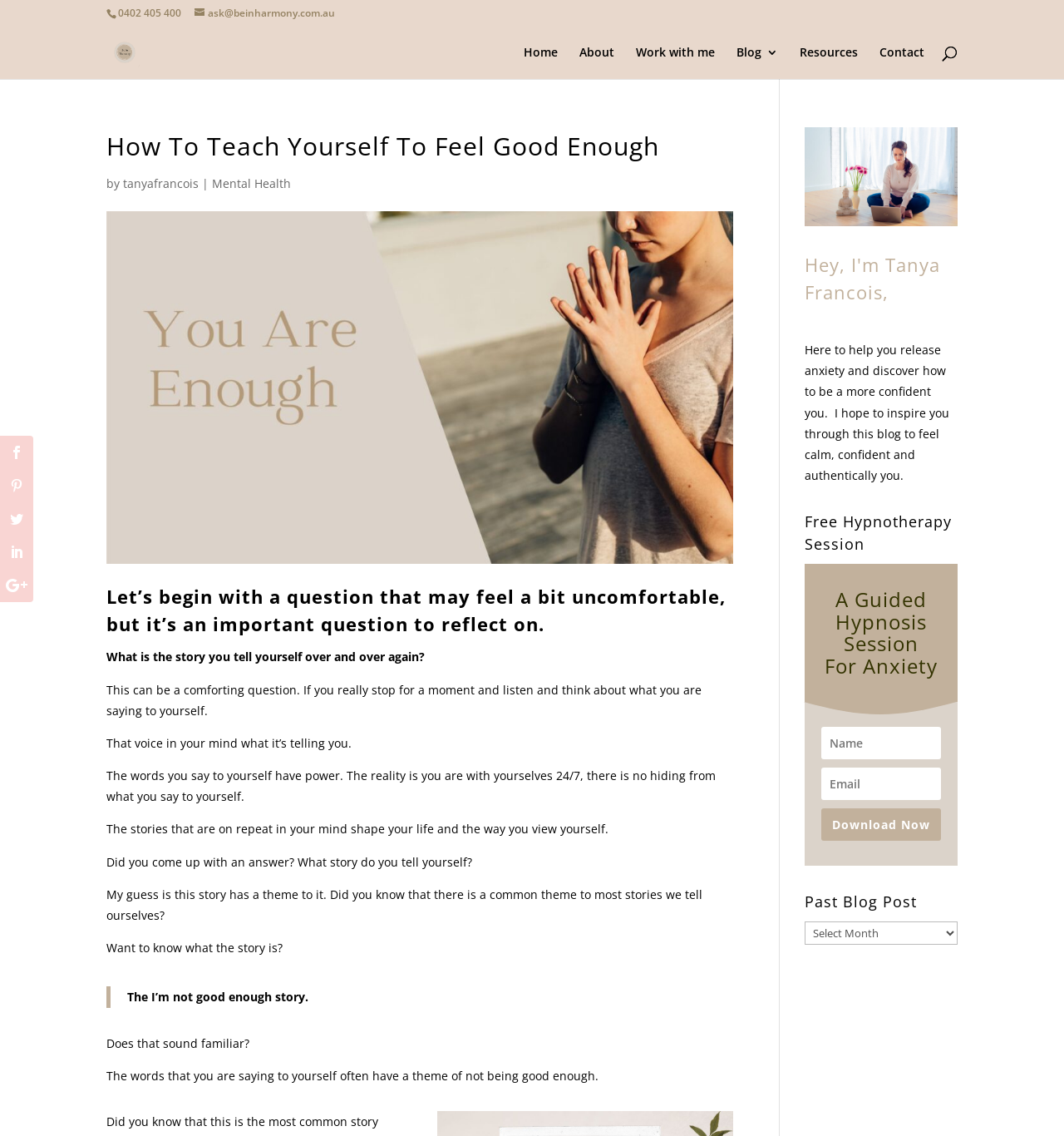What is the topic of the free hypnotherapy session?
Please look at the screenshot and answer in one word or a short phrase.

Anxiety